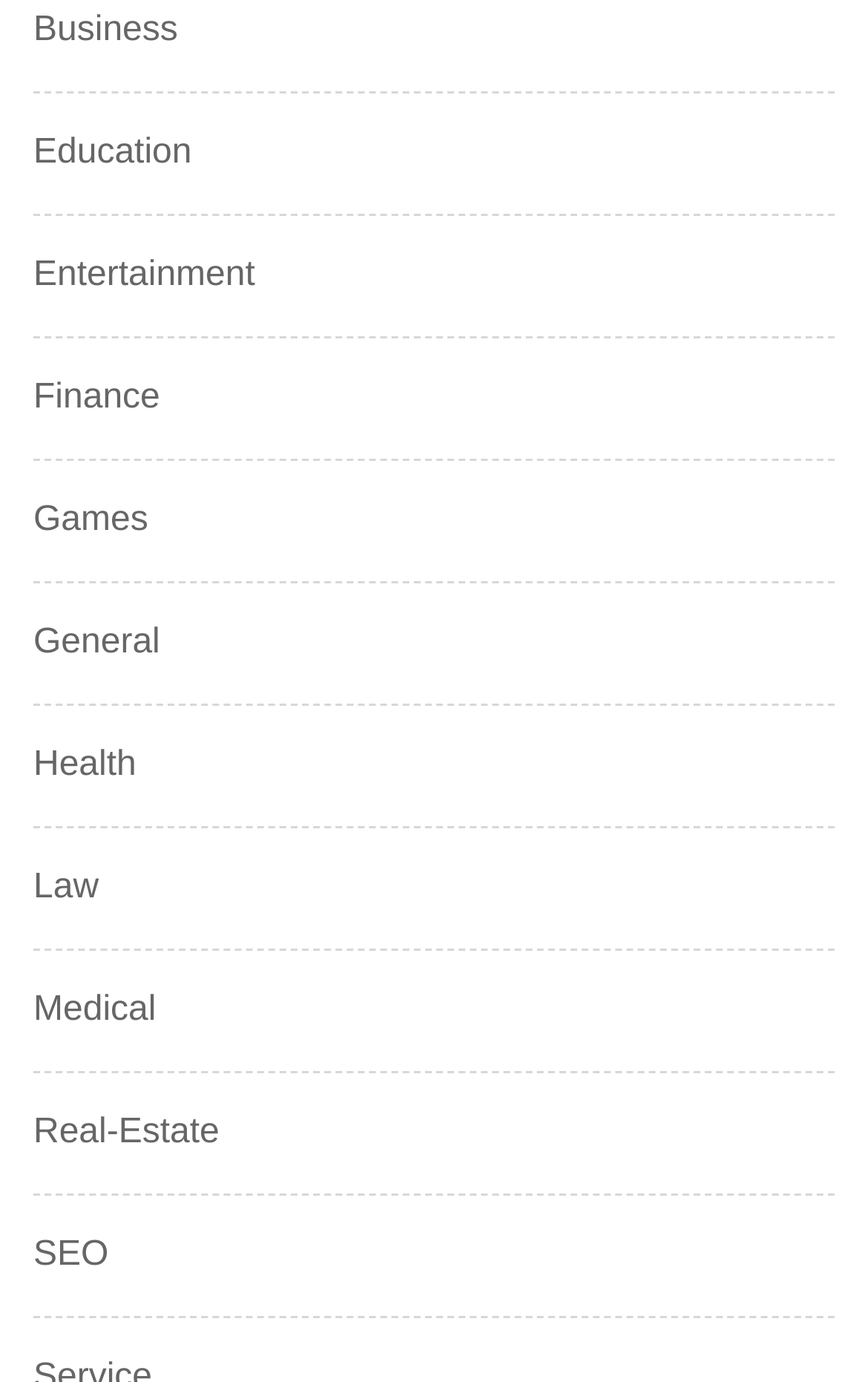Please answer the following question using a single word or phrase: 
How many categories start with the letter 'E'?

2